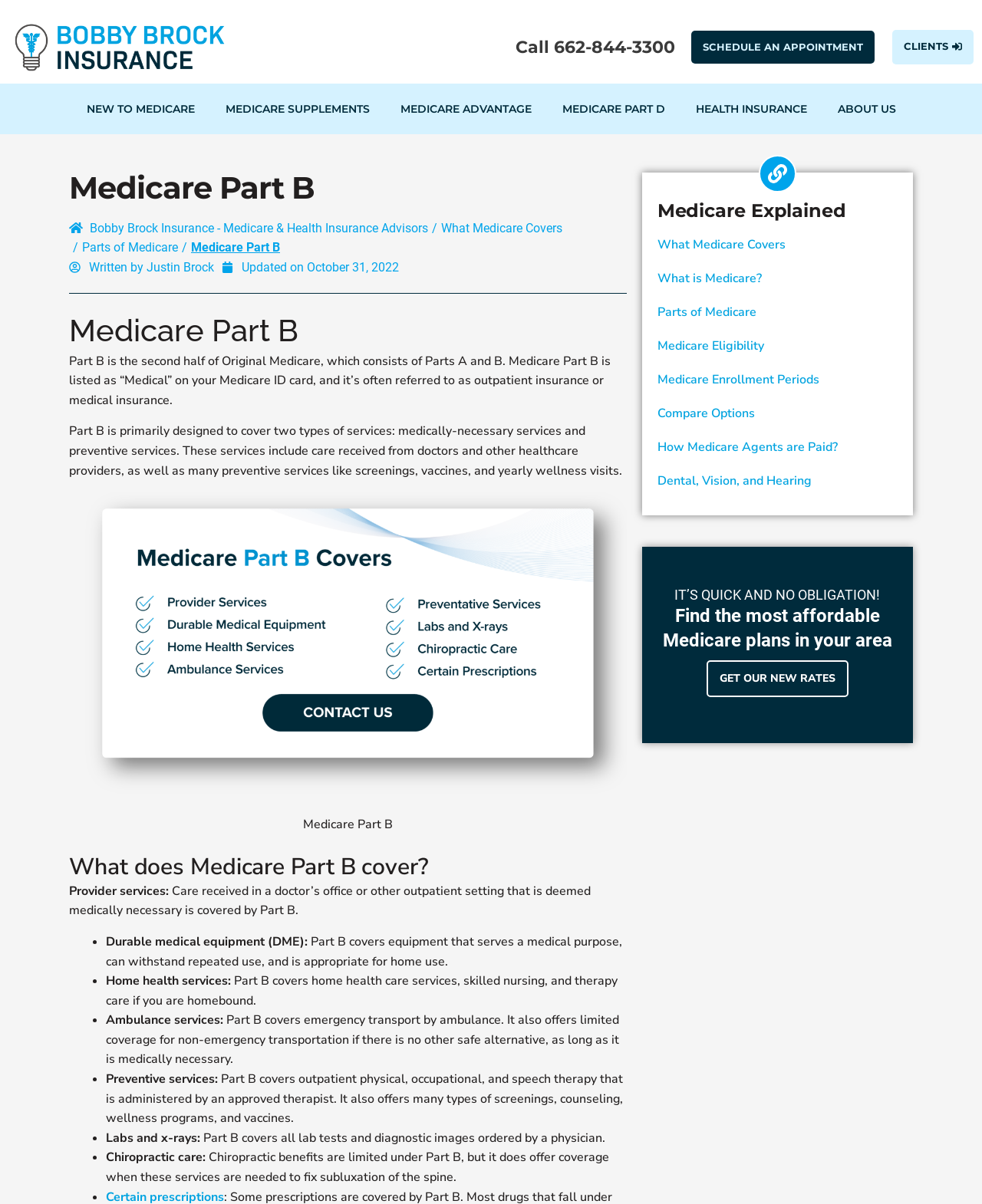Find the bounding box coordinates of the area that needs to be clicked in order to achieve the following instruction: "Explore Medicare Explained". The coordinates should be specified as four float numbers between 0 and 1, i.e., [left, top, right, bottom].

[0.669, 0.168, 0.914, 0.183]